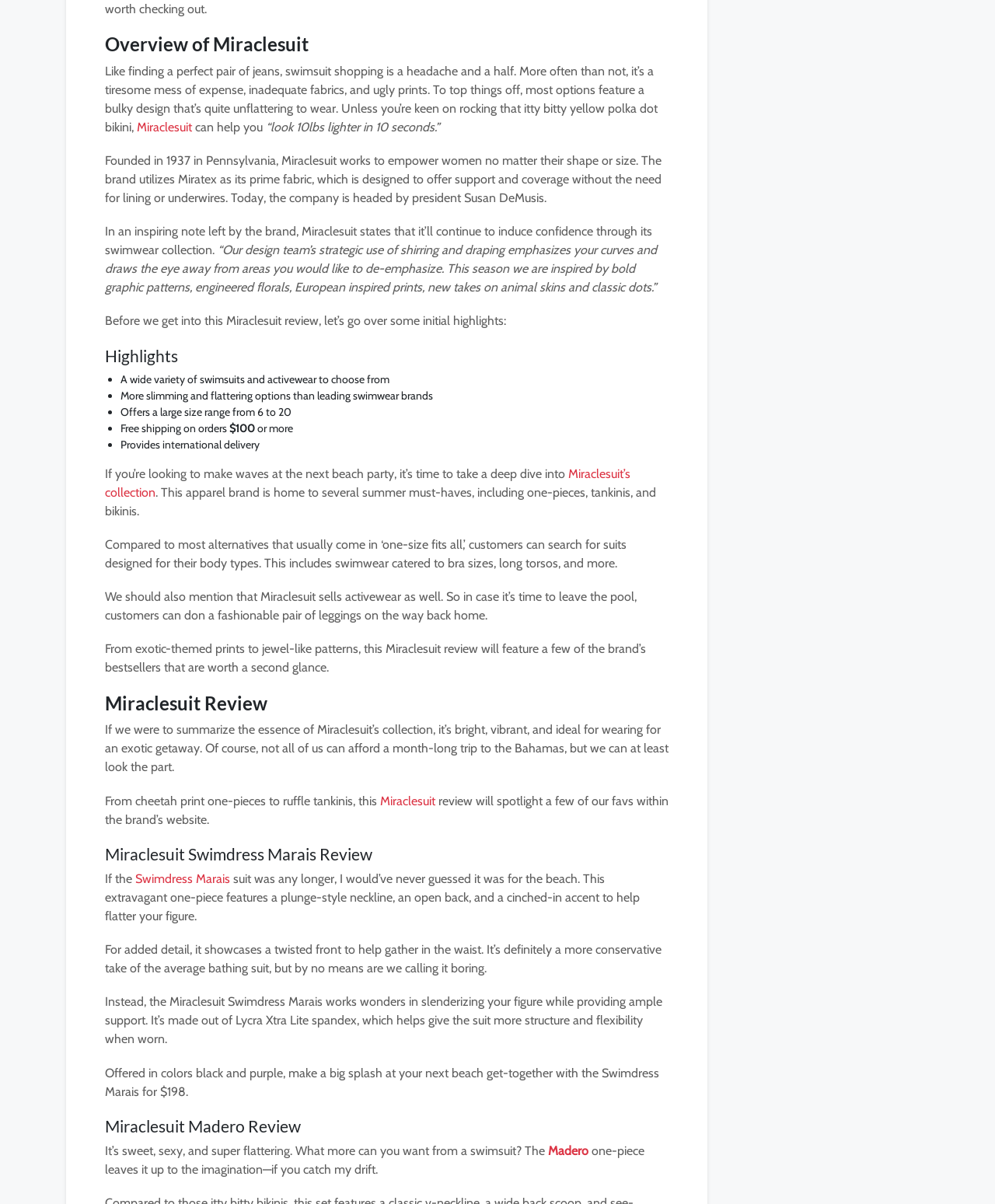What is the material of the Miraclesuit Swimdress Marais?
Using the image, answer in one word or phrase.

Lycra Xtra Lite spandex